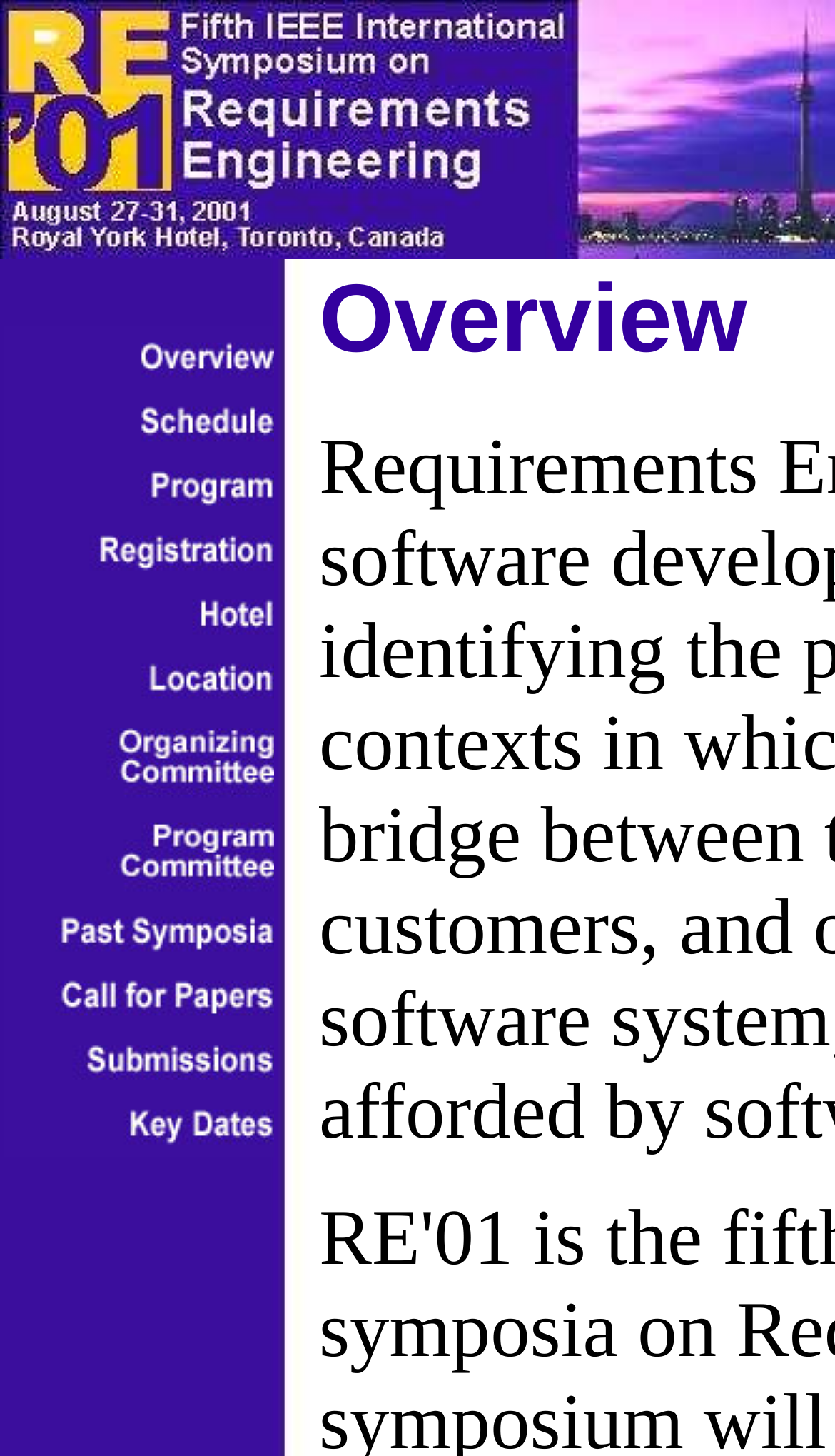Give a one-word or one-phrase response to the question:
What is the number of rows in the table?

58